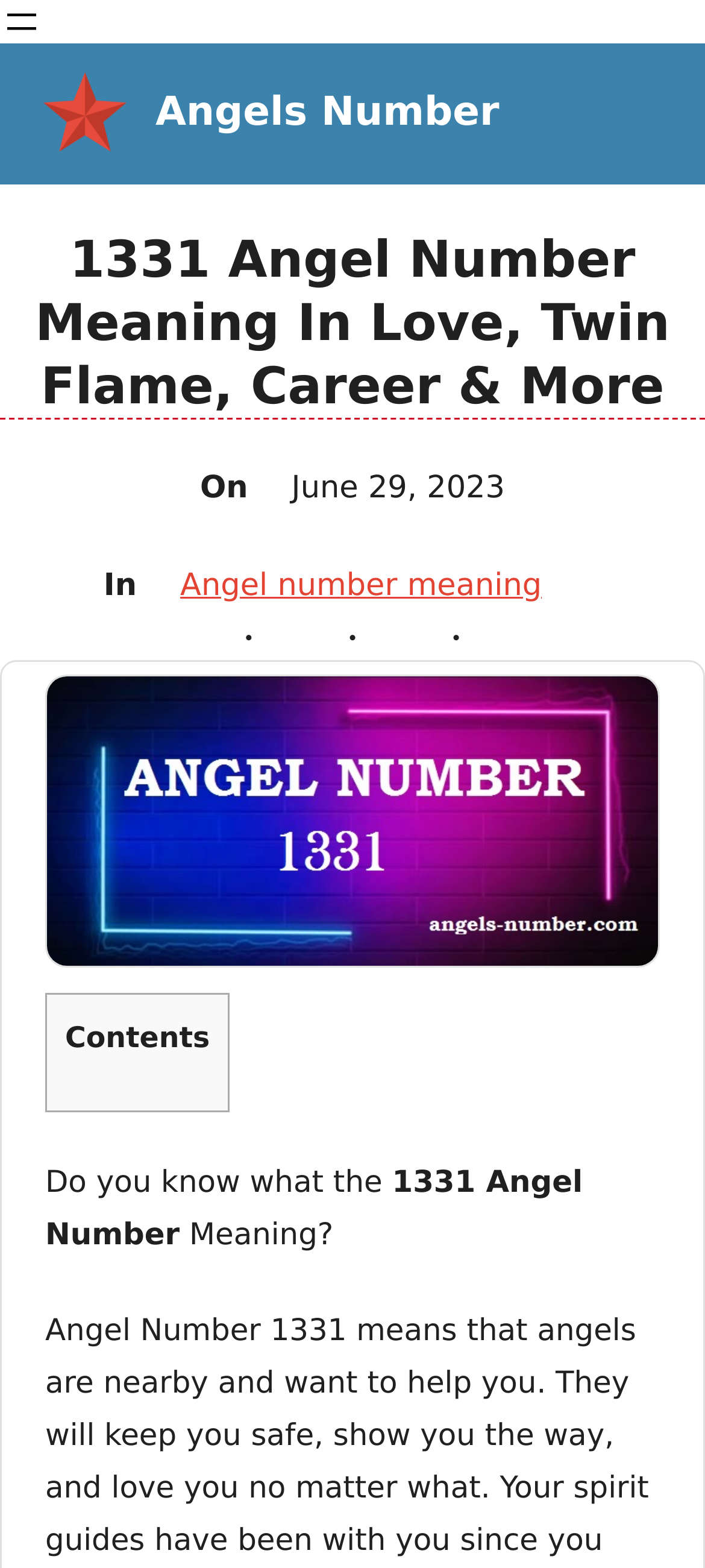Explain the contents of the webpage comprehensively.

The webpage is about the meaning of the 1331 Angel Number, with a focus on its significance in love, twin flame, and career. At the top, there is a navigation menu labeled "Menu 1" with an "Open menu" button. Below the menu, there is a link and an image with the text "ANGEL NUMER". 

To the right of the navigation menu, there is a heading that reads "Angels Number" with a link below it. Further down, there is a main heading that spans the entire width of the page, reading "1331 Angel Number Meaning In Love, Twin Flame, Career & More". 

Below the main heading, there is a section with the text "On" and a timestamp "June 29, 2023". Next to this section, there is a sentence that starts with "In" and contains a link to "Angel number meaning". 

A horizontal separator line divides the page, followed by a large figure that takes up most of the page width, containing an image labeled "1331 Angel Number". 

Below the image, there is a table with a heading "Contents". The main content of the page starts with a paragraph that asks "Do you know what the 1331 Angel Number Meaning is?"